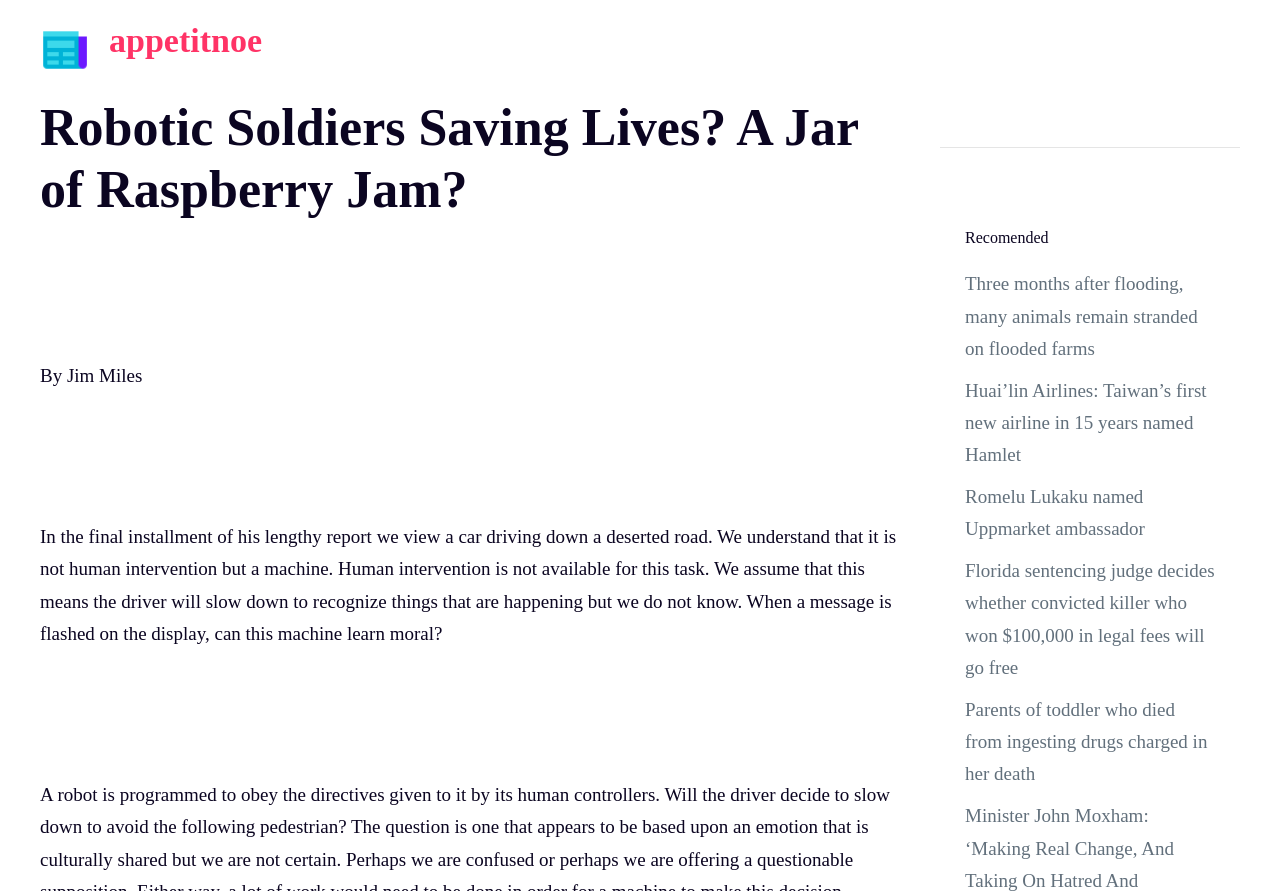Given the webpage screenshot, identify the bounding box of the UI element that matches this description: "appetitnoe".

[0.085, 0.024, 0.205, 0.066]